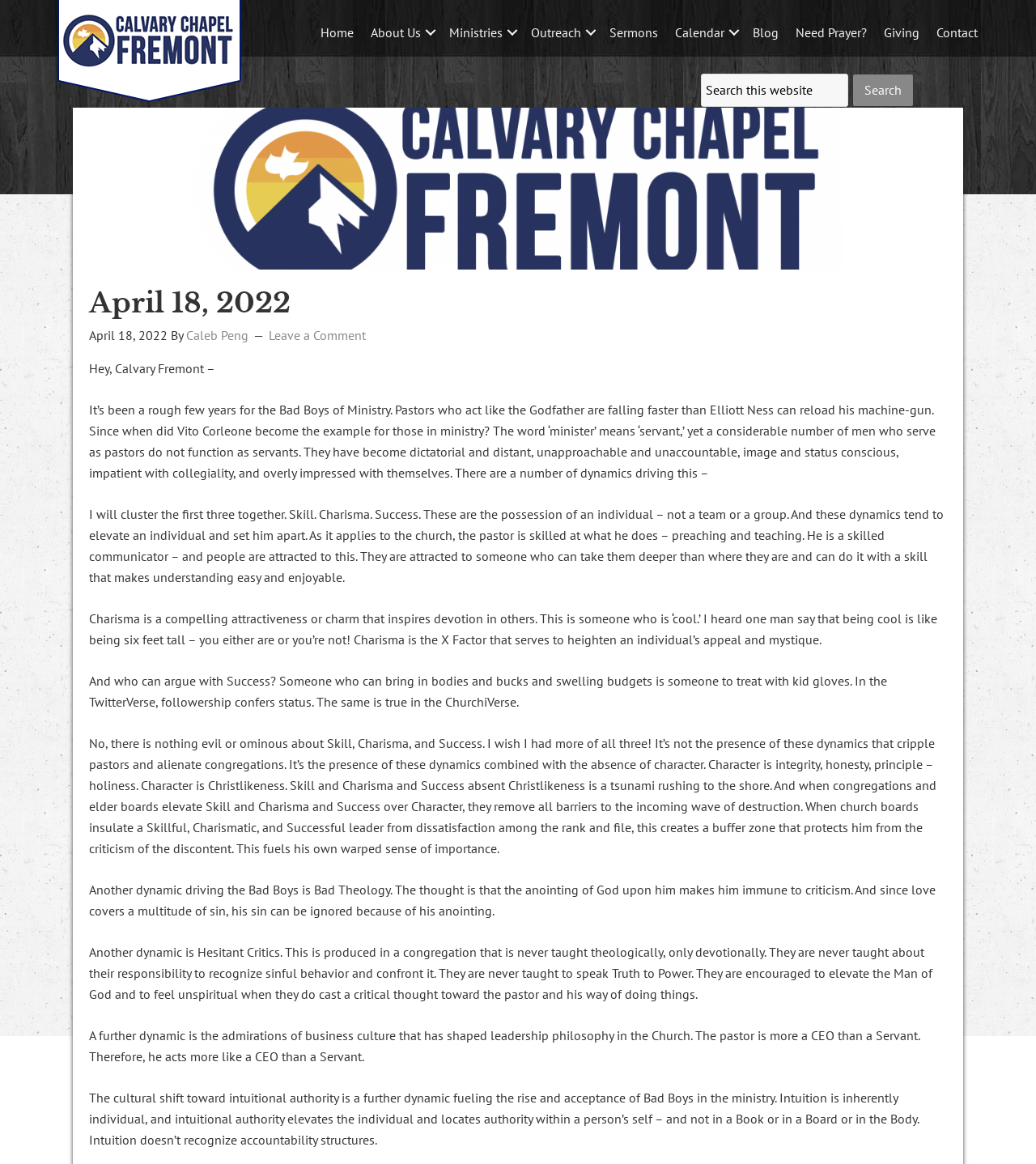Locate the coordinates of the bounding box for the clickable region that fulfills this instruction: "Click the LOGO link".

[0.048, 0.076, 0.239, 0.09]